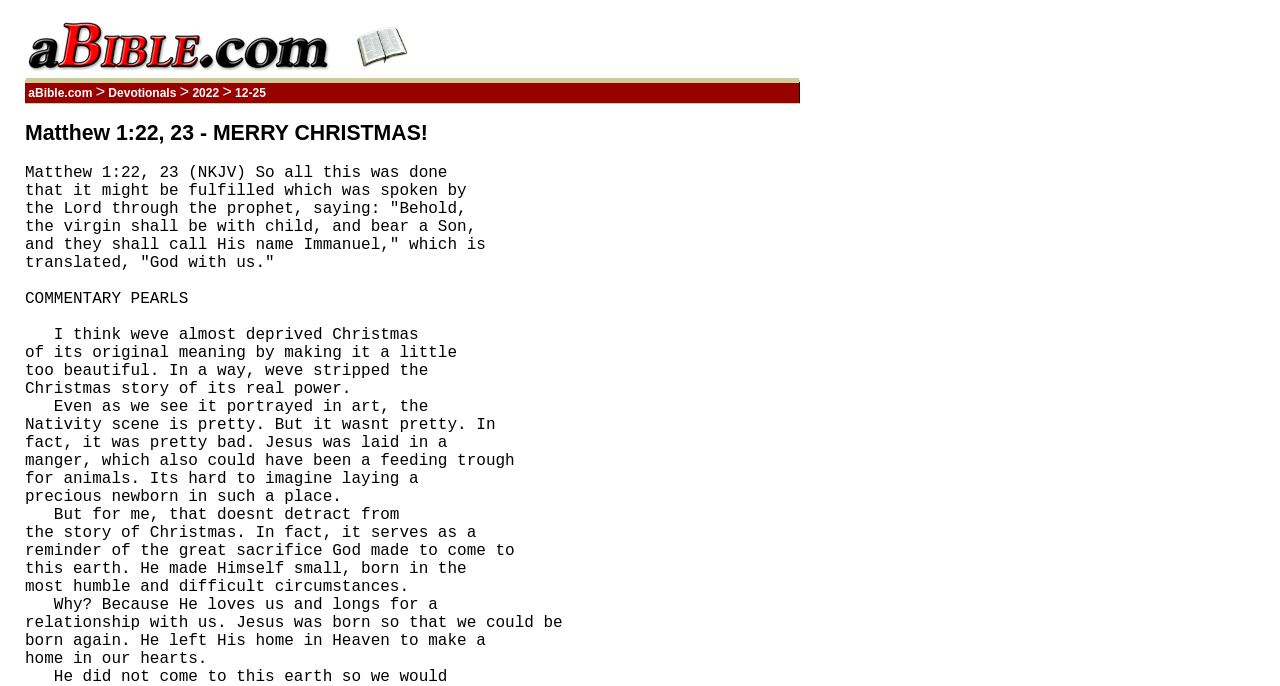Please look at the image and answer the question with a detailed explanation: What is the name of the website?

The name of the website can be found in the top-left corner of the webpage, where it is written as 'aBible.com' in a link format.